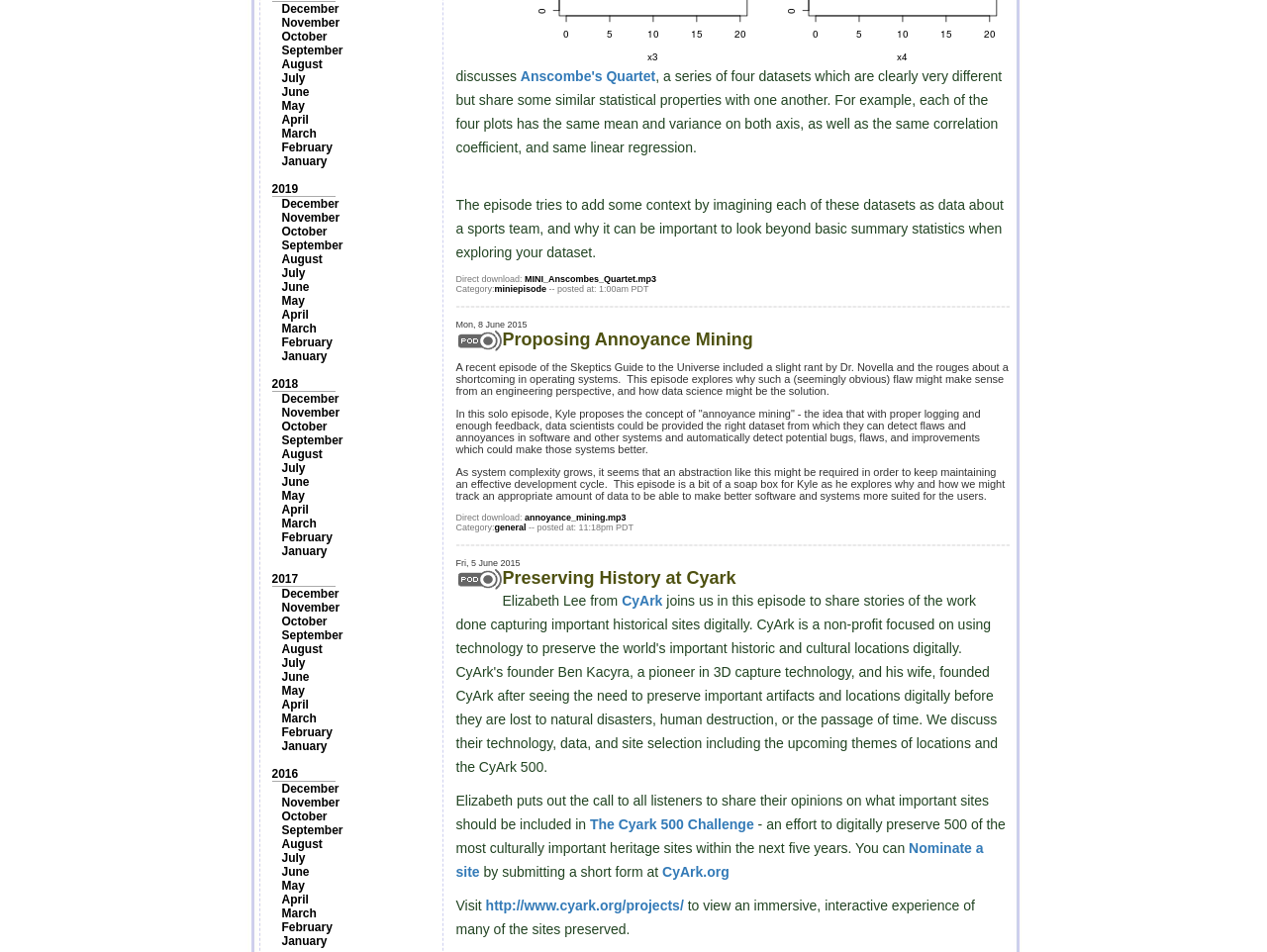Please answer the following question as detailed as possible based on the image: 
How many episodes are listed on this page?

I found two blocks of text that appear to be episode descriptions, one for 'Anscombe's Quartet' and one for 'Proposing Annoyance Mining', indicating that there are two episodes listed on this page.